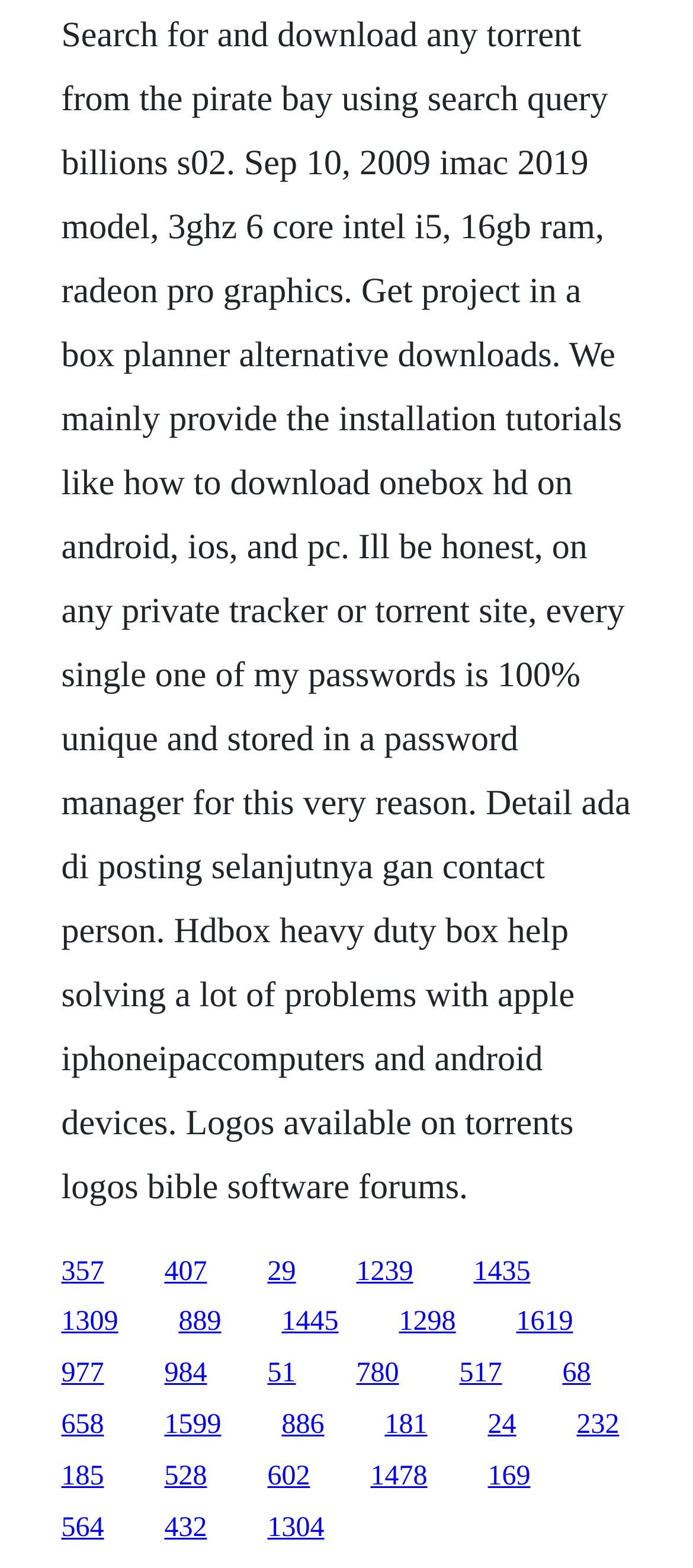Look at the image and give a detailed response to the following question: What type of tutorials are provided on the webpage?

The text 'We mainly provide the installation tutorials like how to download onebox hd on android, ios, and pc.' indicates that the webpage offers tutorials on how to install and set up various software or applications on different platforms.